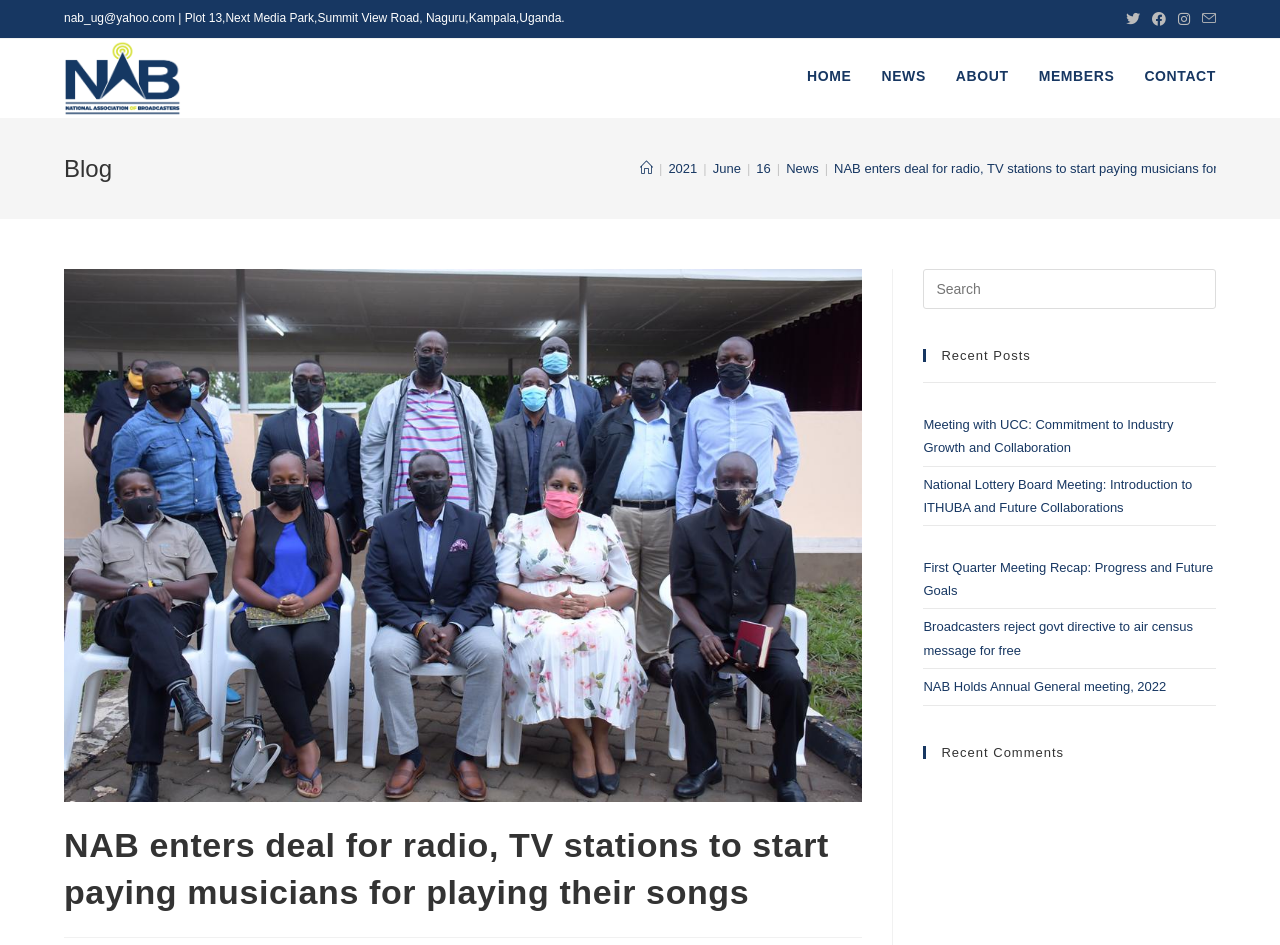Locate the bounding box coordinates of the area to click to fulfill this instruction: "Search this website". The bounding box should be presented as four float numbers between 0 and 1, in the order [left, top, right, bottom].

[0.721, 0.285, 0.95, 0.327]